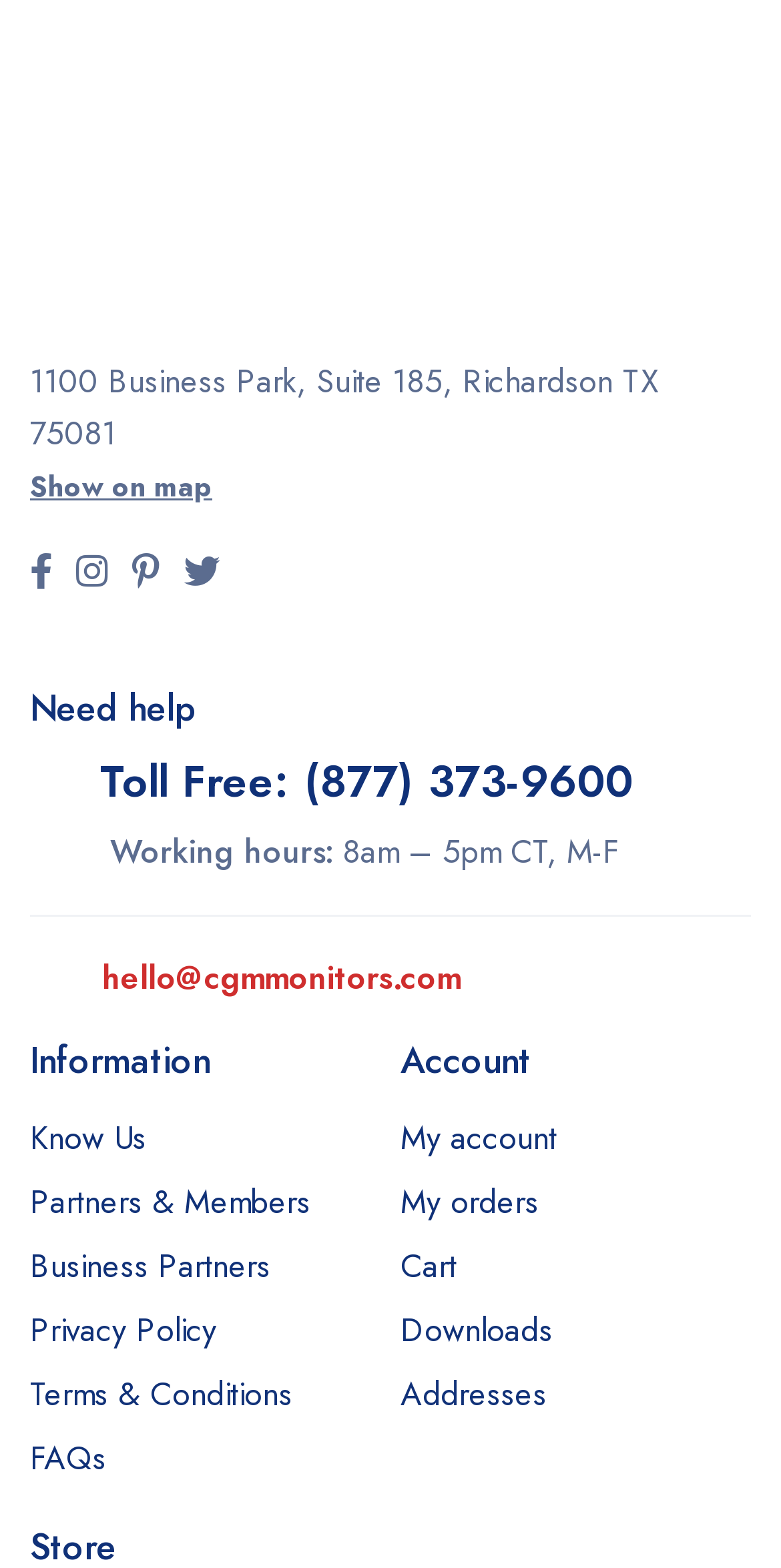Provide a brief response to the question using a single word or phrase: 
What is the address of the business?

1100 Business Park, Suite 185, Richardson TX 75081